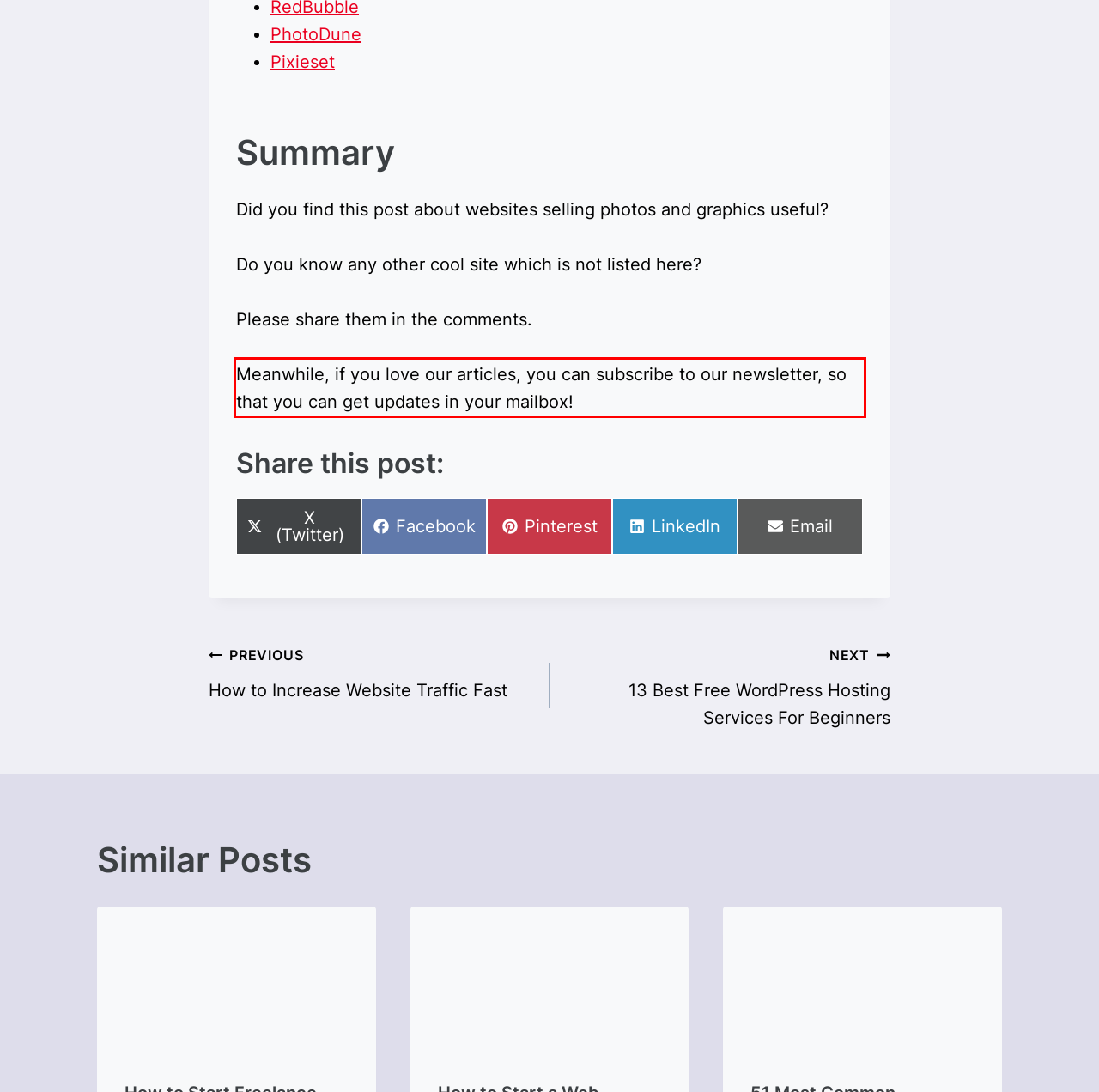Given the screenshot of a webpage, identify the red rectangle bounding box and recognize the text content inside it, generating the extracted text.

Meanwhile, if you love our articles, you can subscribe to our newsletter, so that you can get updates in your mailbox!